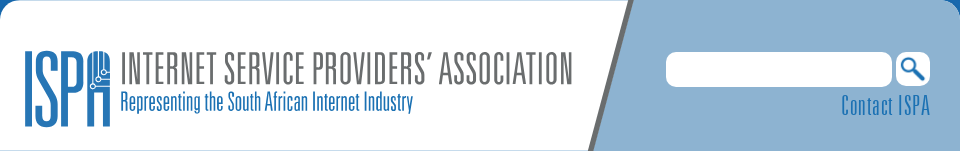Answer the question in a single word or phrase:
What is the purpose of the interactive element on the right side?

To invite users to contact ISPA